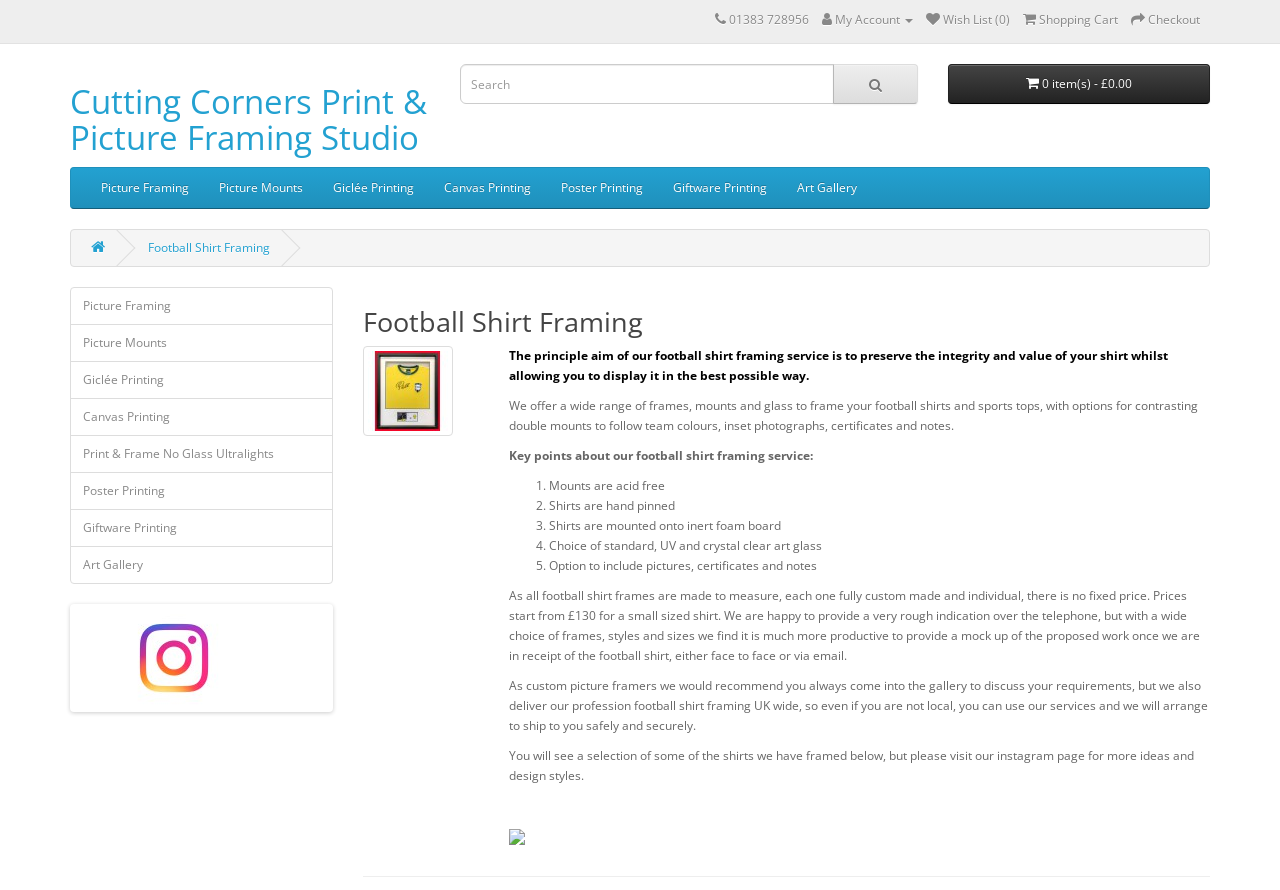Locate the coordinates of the bounding box for the clickable region that fulfills this instruction: "View my account".

[0.642, 0.012, 0.713, 0.031]